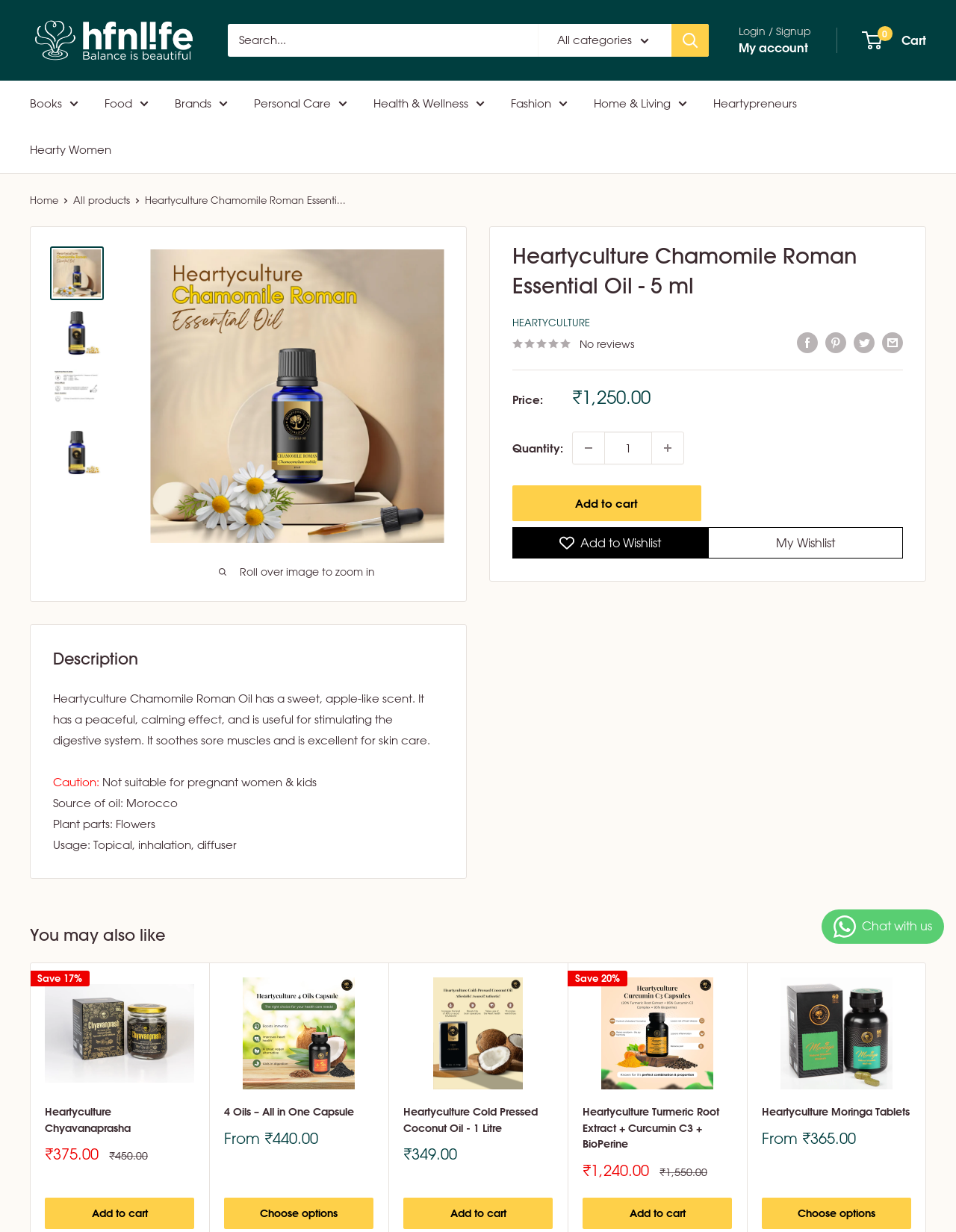Could you please study the image and provide a detailed answer to the question:
What is the usage of Heartyculture Chamomile Roman Oil?

The usage of the oil can be found in the 'Description' section, which is located in the 'StaticText' element. The text 'Usage: Topical, inhalation, diffuser' provides the answer.